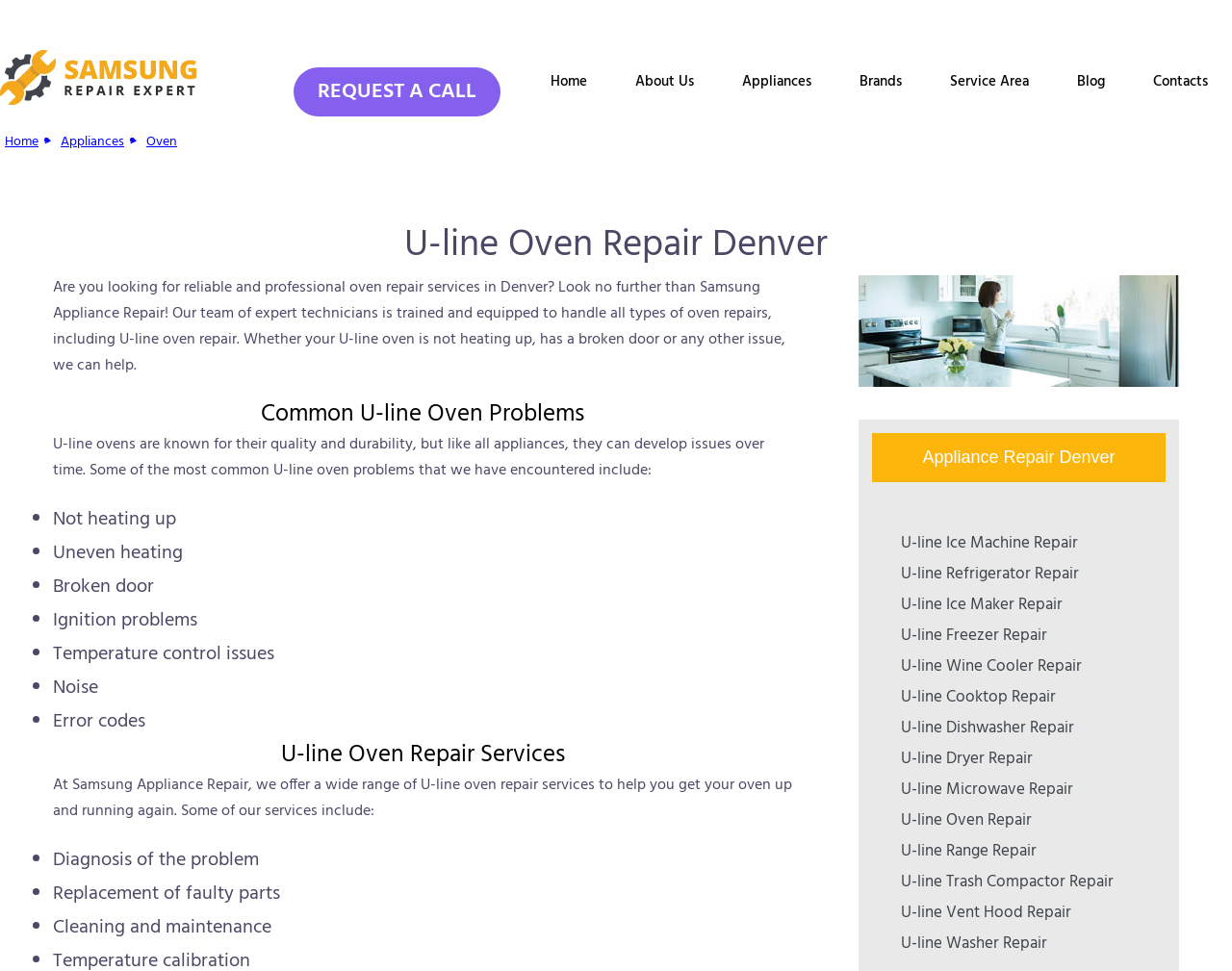Identify the bounding box coordinates of the section that should be clicked to achieve the task described: "Visit the 'About Us' page".

[0.496, 0.072, 0.583, 0.117]